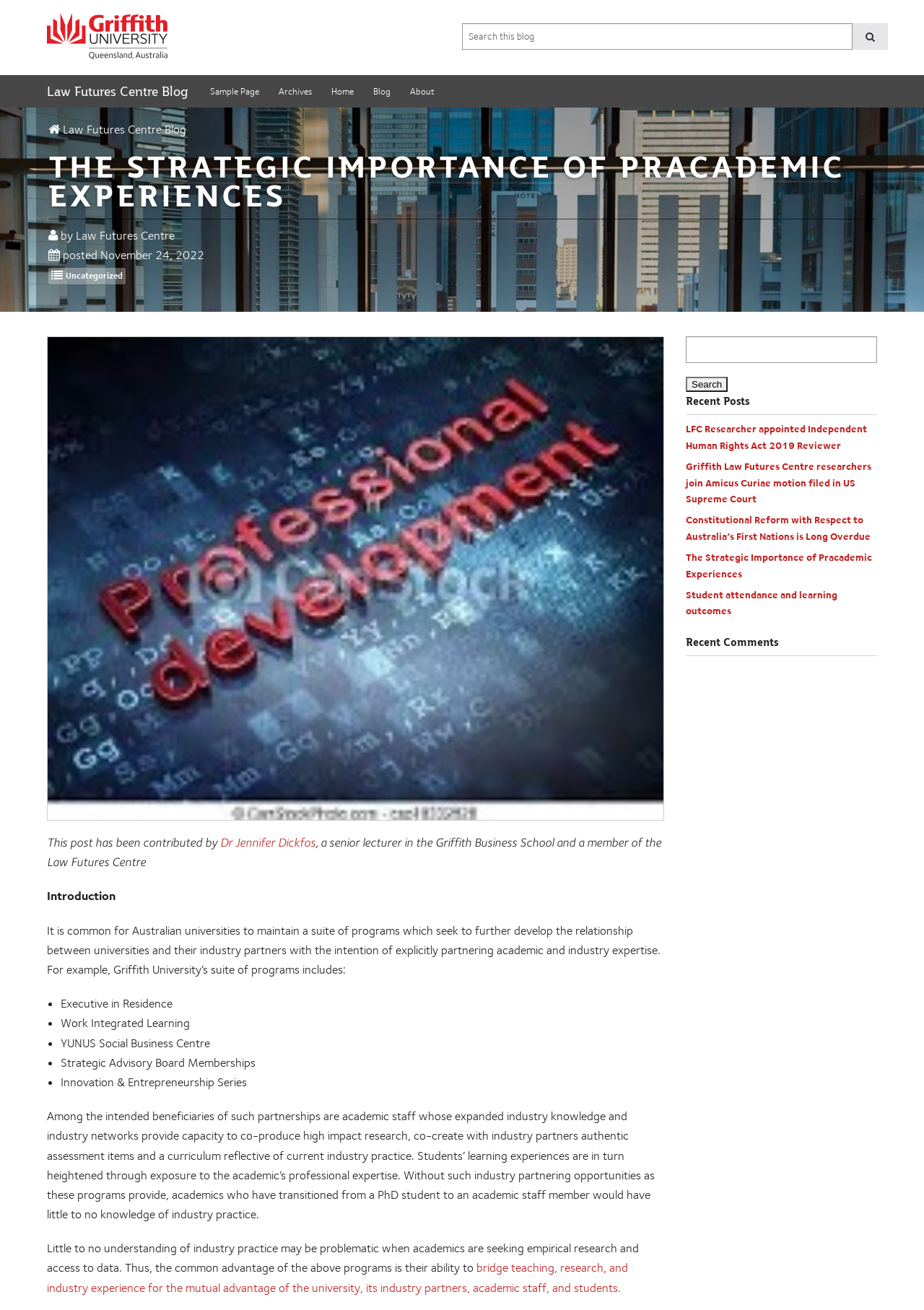Find the bounding box coordinates for the area that must be clicked to perform this action: "Search for a specific topic".

[0.742, 0.256, 0.949, 0.277]